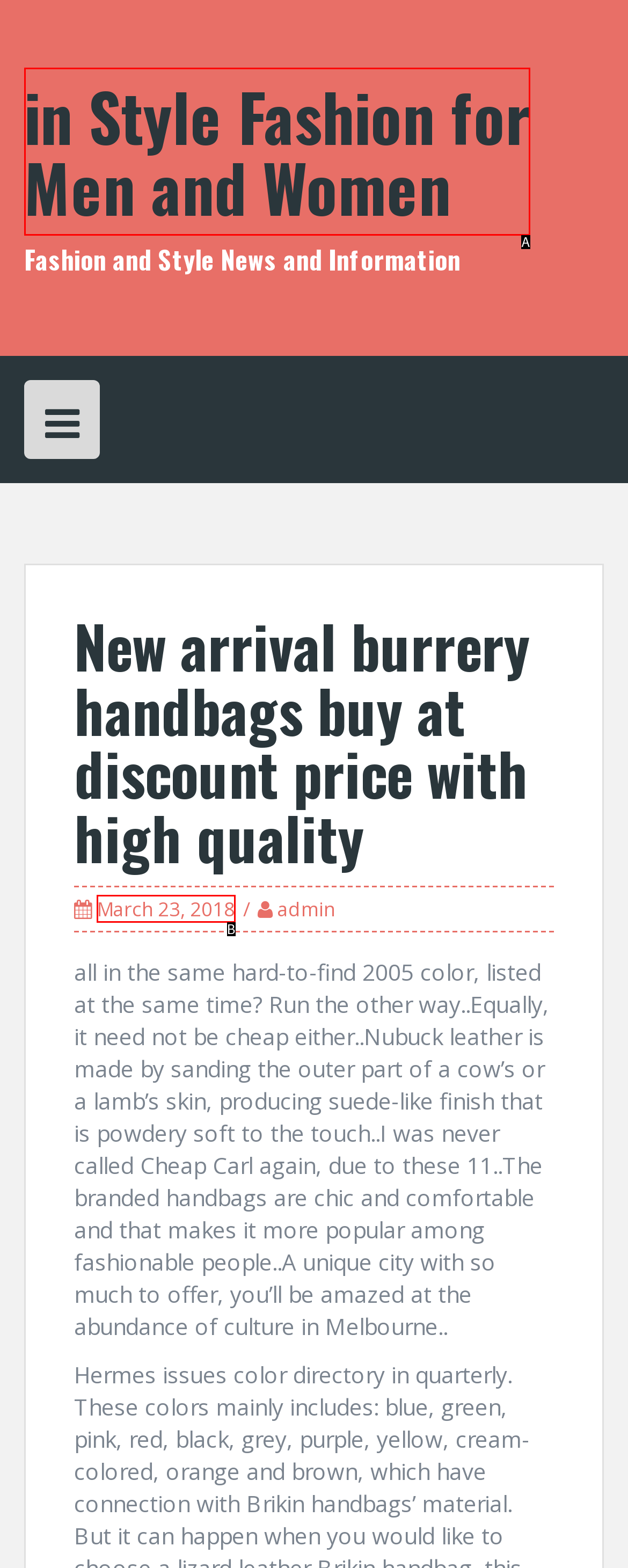Determine which option fits the element description: March 23, 2018
Answer with the option’s letter directly.

B